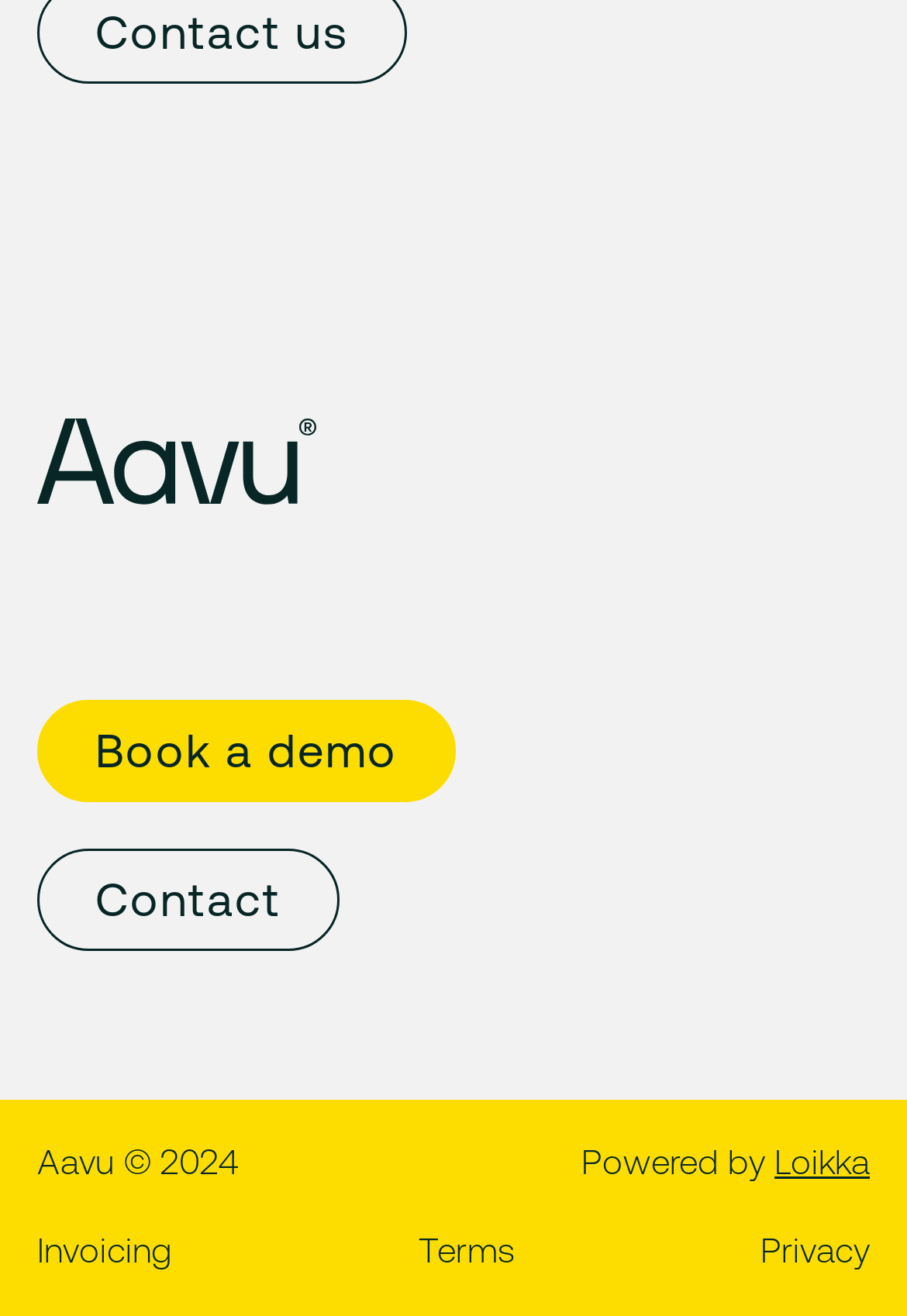What is the text on the image at the top?
Please give a well-detailed answer to the question.

I looked at the image at the top of the webpage, but it doesn't have any text on it.